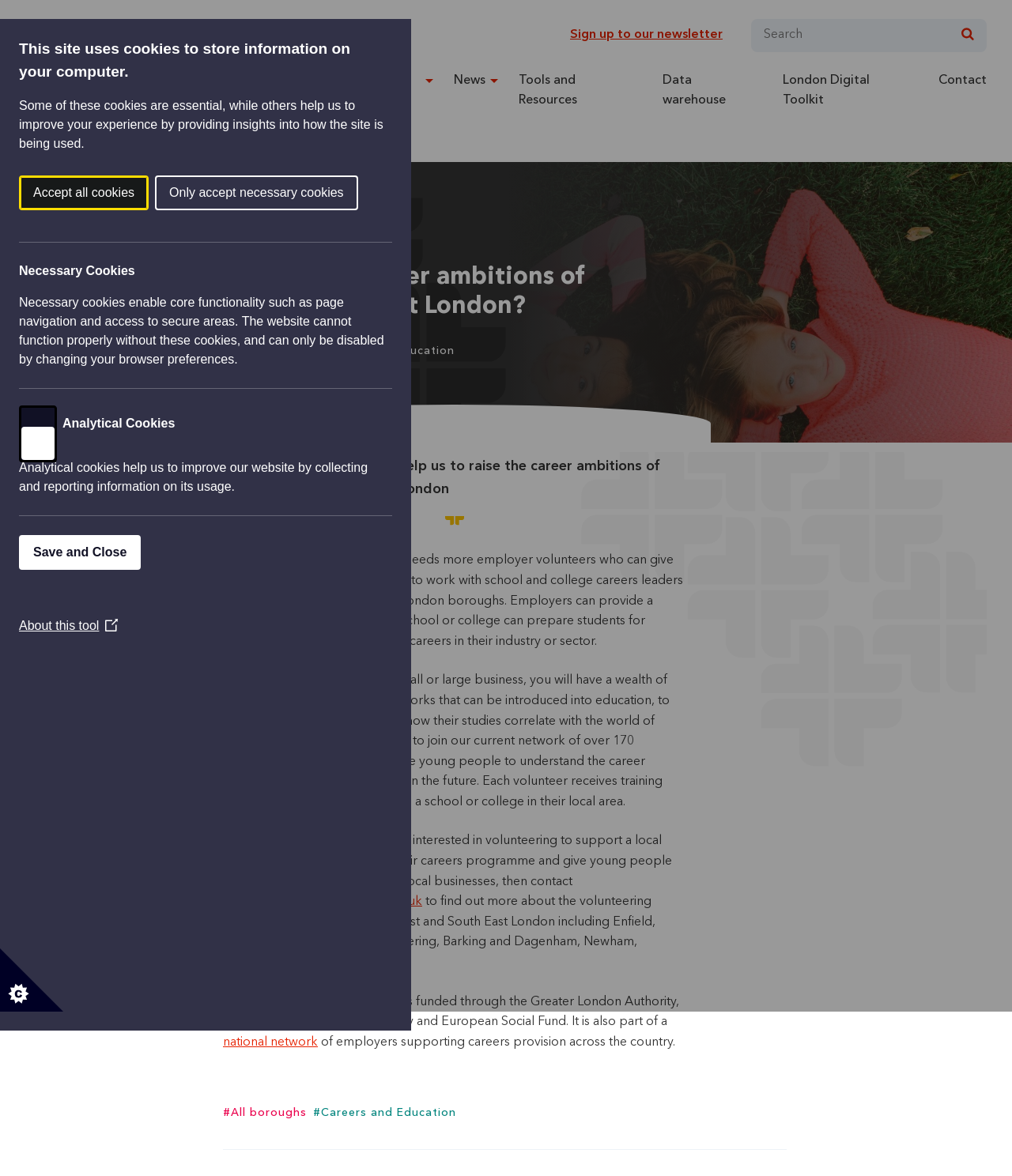Please identify the coordinates of the bounding box that should be clicked to fulfill this instruction: "Read more about Local London".

[0.025, 0.024, 0.205, 0.097]